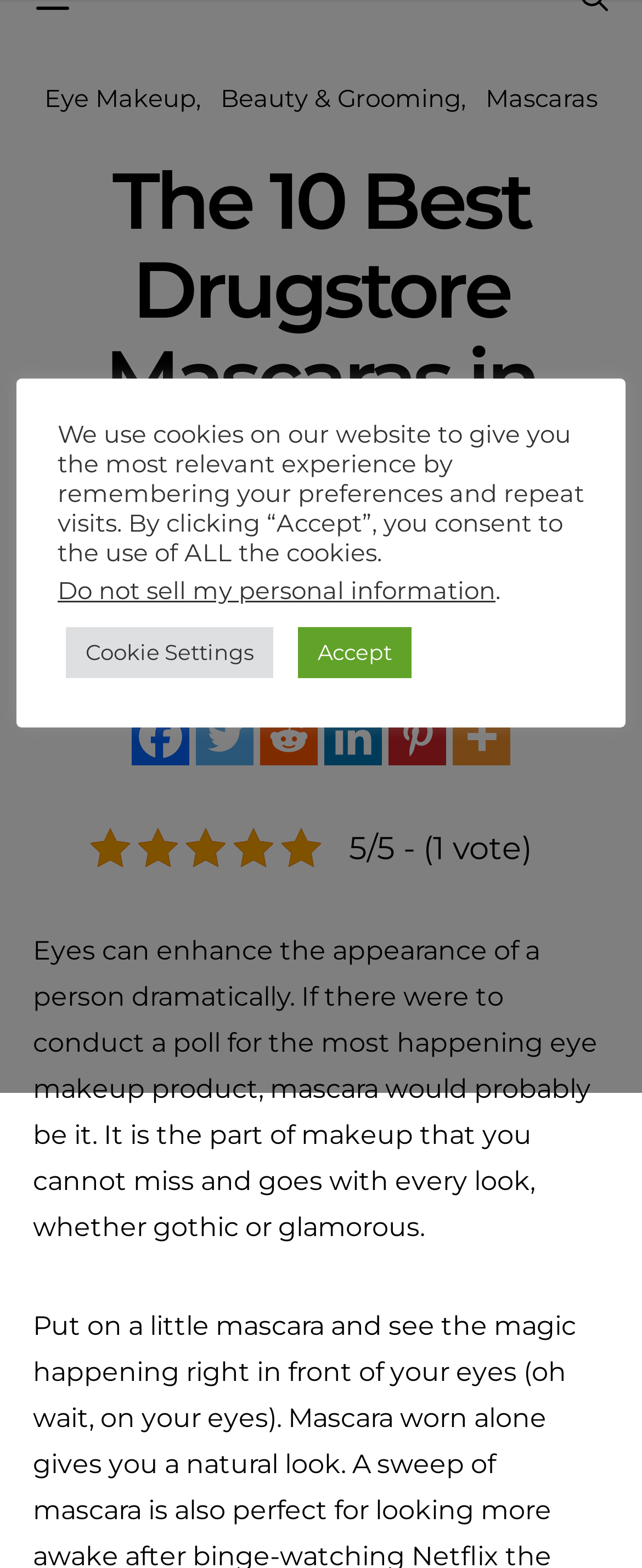Please specify the coordinates of the bounding box for the element that should be clicked to carry out this instruction: "Click on 'Eye Makeup'". The coordinates must be four float numbers between 0 and 1, formatted as [left, top, right, bottom].

[0.069, 0.054, 0.305, 0.072]